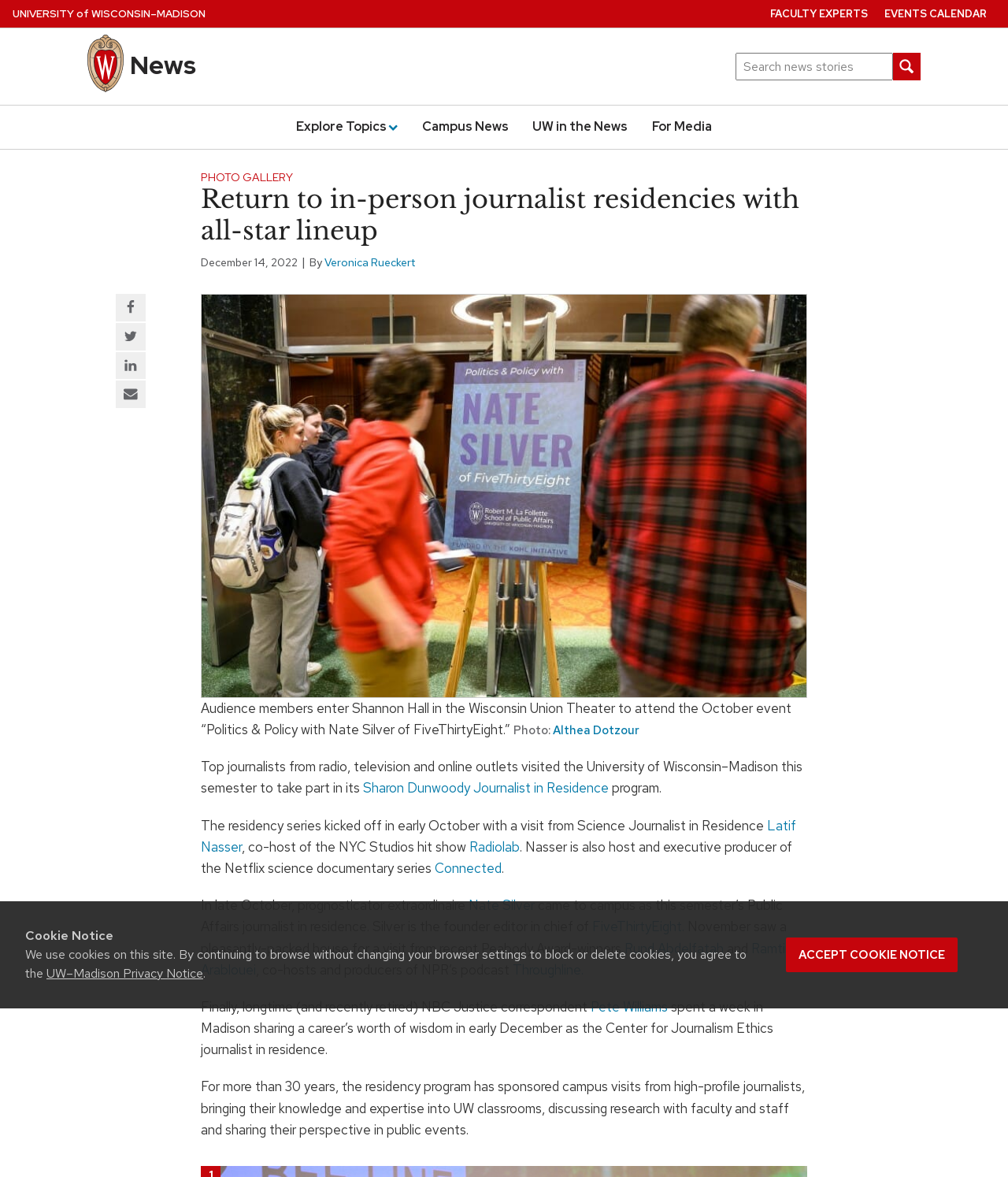Identify and extract the main heading from the webpage.

PHOTO GALLERY
Return to in-person journalist residencies with all-star lineup